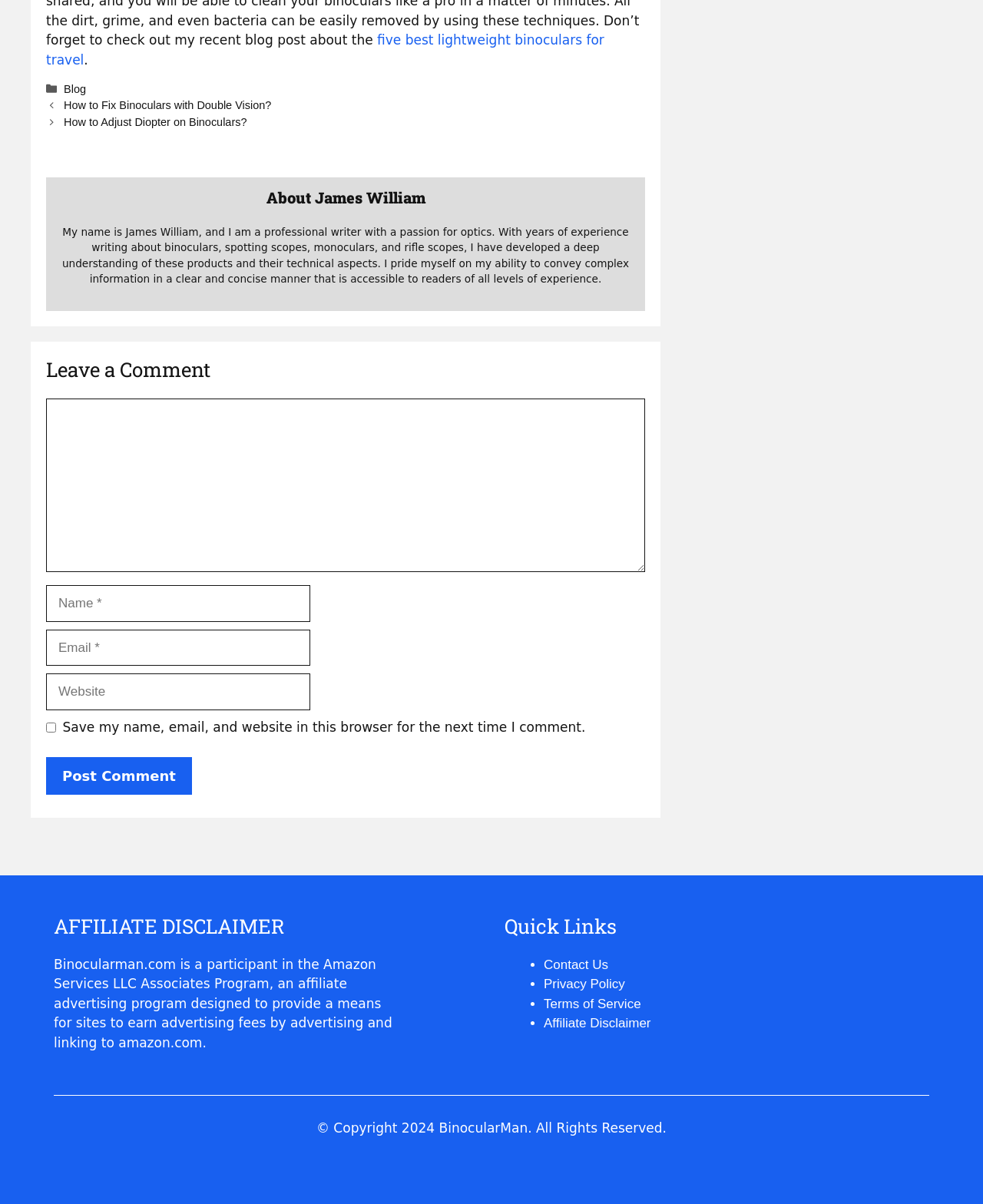What is the purpose of the textbox below 'Email'?
Please answer the question as detailed as possible.

The textbox below 'Email' is required and is likely used to enter the user's email address when leaving a comment, as it is part of the comment form.